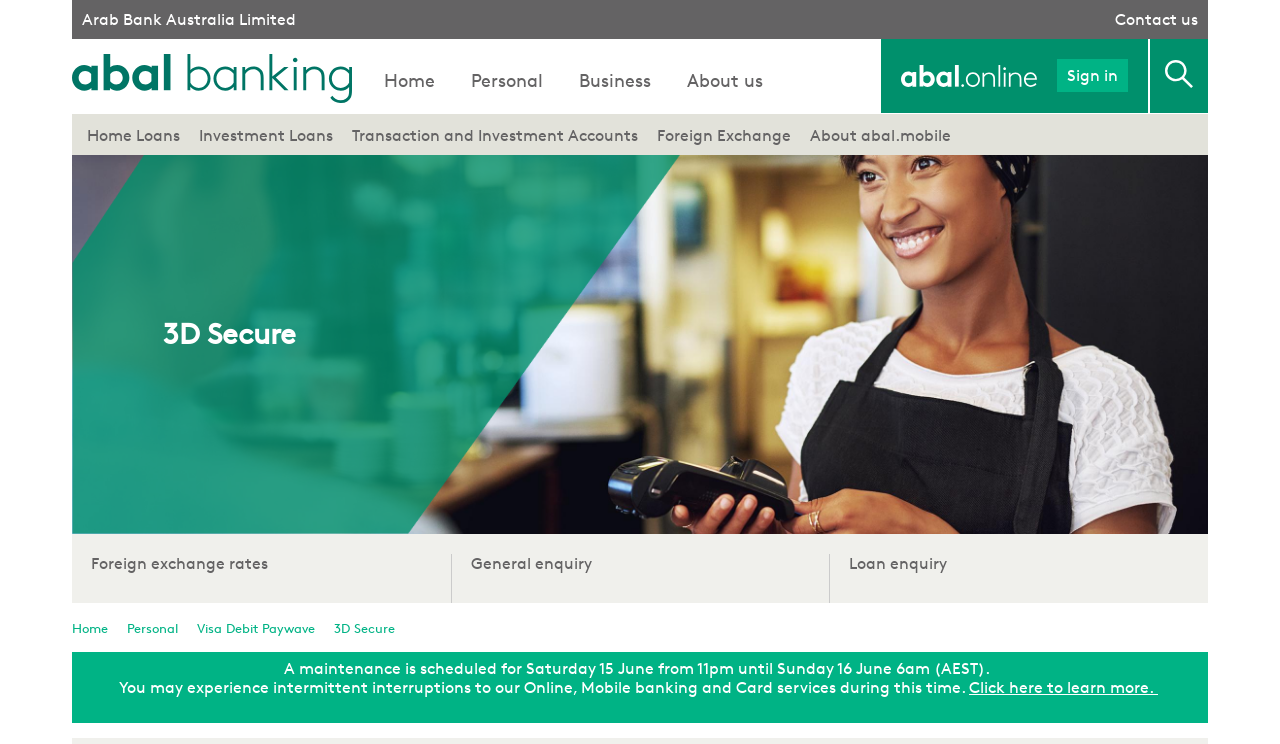Answer the following in one word or a short phrase: 
What is the purpose of the '3D Secure' program?

To protect debit cards online